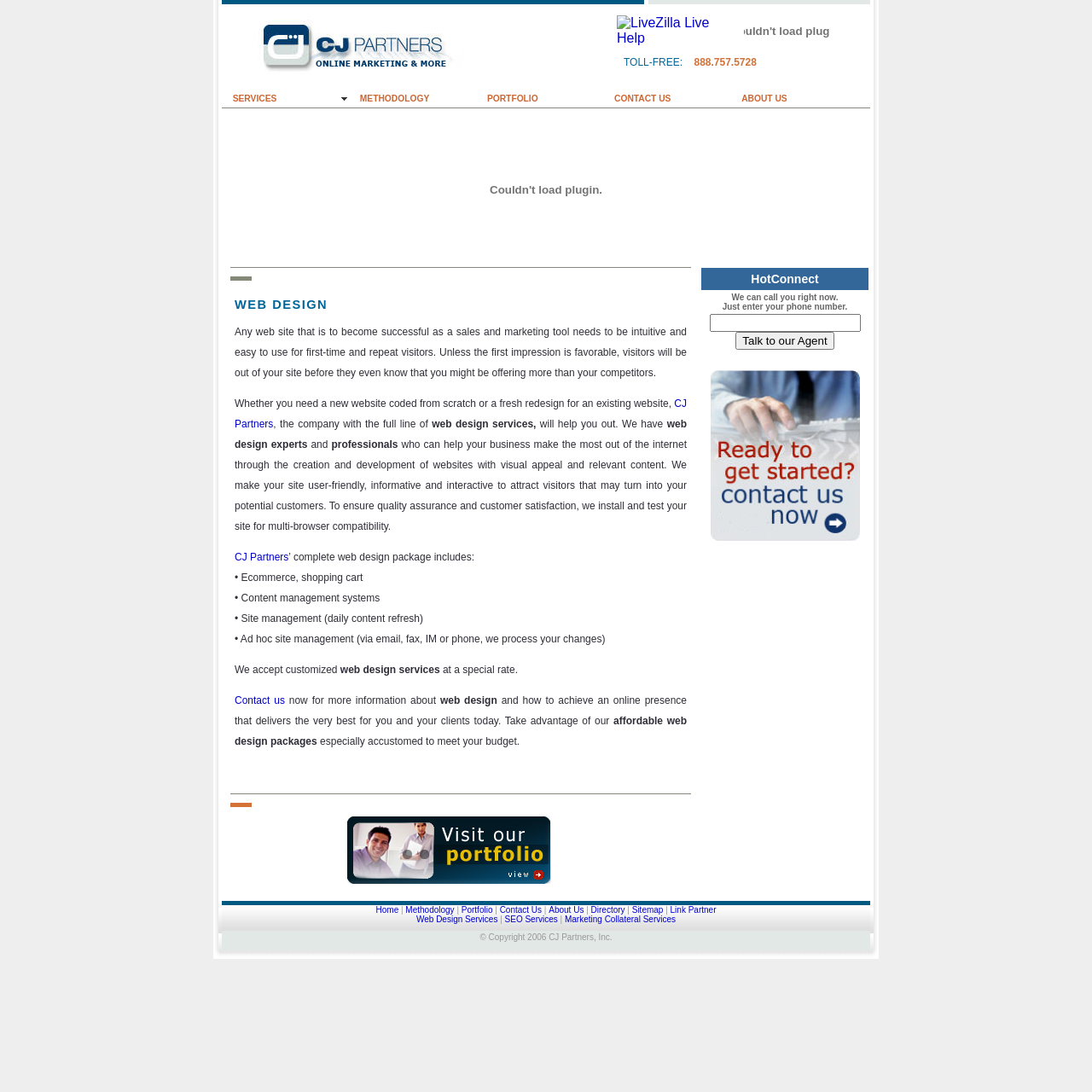Generate a thorough explanation of the webpage's elements.

The webpage is for CJ Partners, a web design company that offers a full line of web design and development services. At the top left corner, there is a logo of CJ Partners, accompanied by a LiveZilla Live Help icon and a toll-free phone number. 

Below the logo, there is a navigation menu with links to various services, including web design, templates, search engine optimization, marketing collaterals, methodology, portfolio, contact us, and about us.

The main content of the webpage is divided into sections. The first section is about web design, with a heading "WEB DESIGN" and a brief description of the importance of having an intuitive and easy-to-use website. The text explains that CJ Partners has web design experts and professionals who can help businesses create visually appealing and informative websites that attract visitors and turn them into potential customers.

The section also lists the services included in CJ Partners' complete web design package, such as ecommerce, content management systems, site management, and ad hoc site management. Additionally, it mentions that customized web design services are available at a special rate.

There are also images scattered throughout the webpage, including a small icon next to the LiveZilla Live Help link and an image in the web design section. The overall layout is organized, with clear headings and concise text.